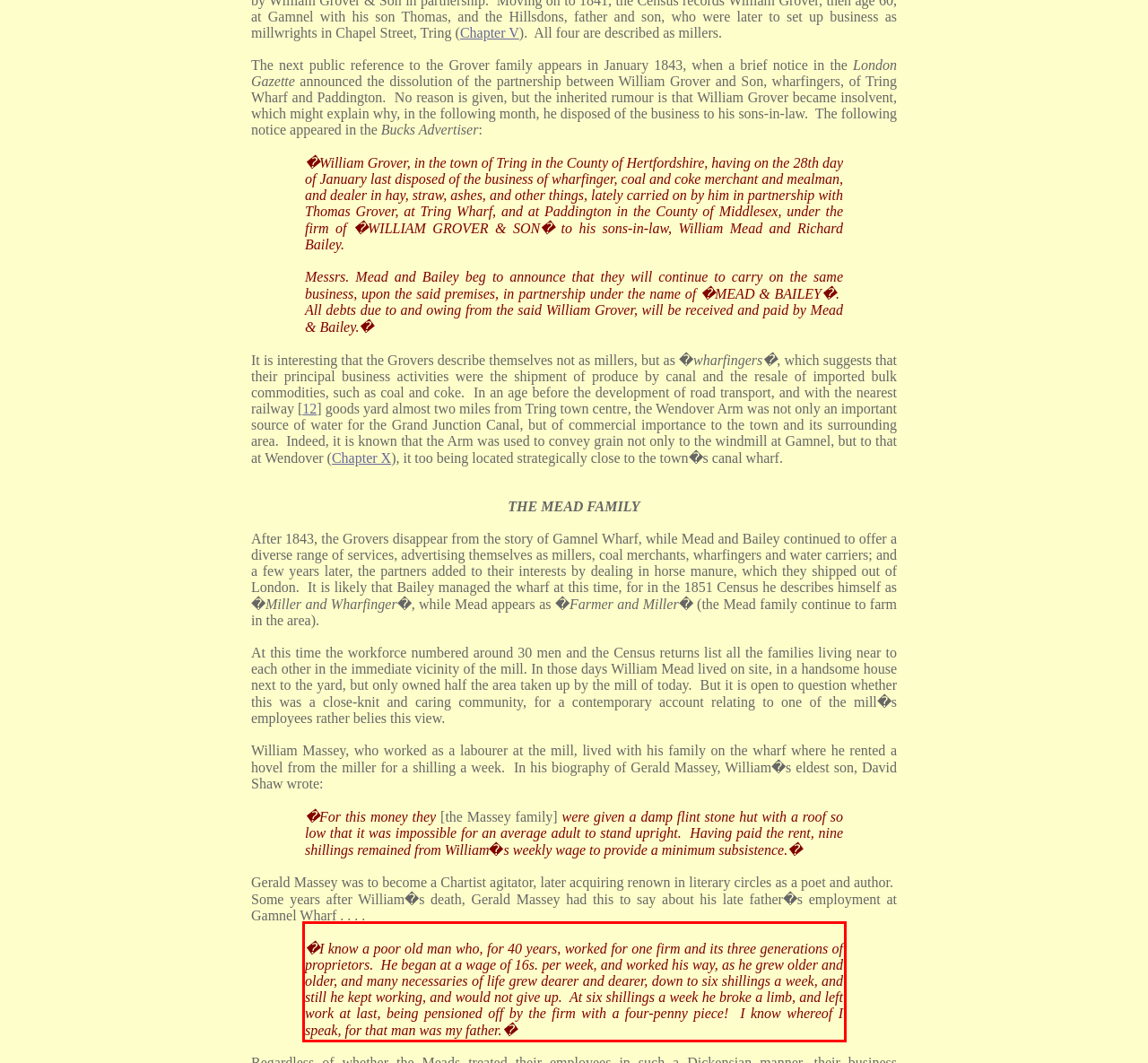Please analyze the screenshot of a webpage and extract the text content within the red bounding box using OCR.

�I know a poor old man who, for 40 years, worked for one firm and its three generations of proprietors. He began at a wage of 16s. per week, and worked his way, as he grew older and older, and many necessaries of life grew dearer and dearer, down to six shillings a week, and still he kept working, and would not give up. At six shillings a week he broke a limb, and left work at last, being pensioned off by the firm with a four-penny piece! I know whereof I speak, for that man was my father.�